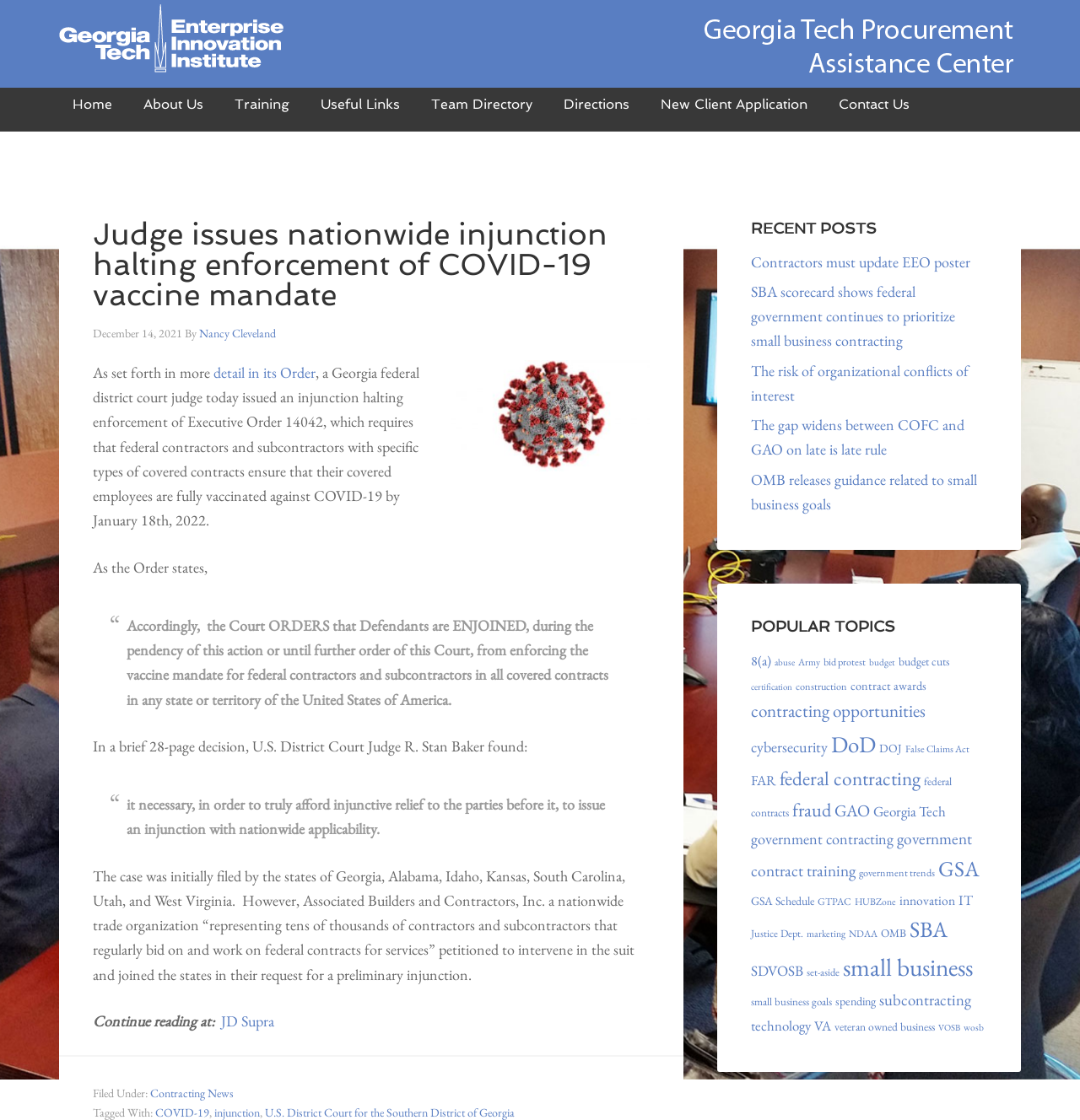Consider the image and give a detailed and elaborate answer to the question: 
What is the date of the article?

I found the answer by looking at the time element, which contains the text 'December 14, 2021'.